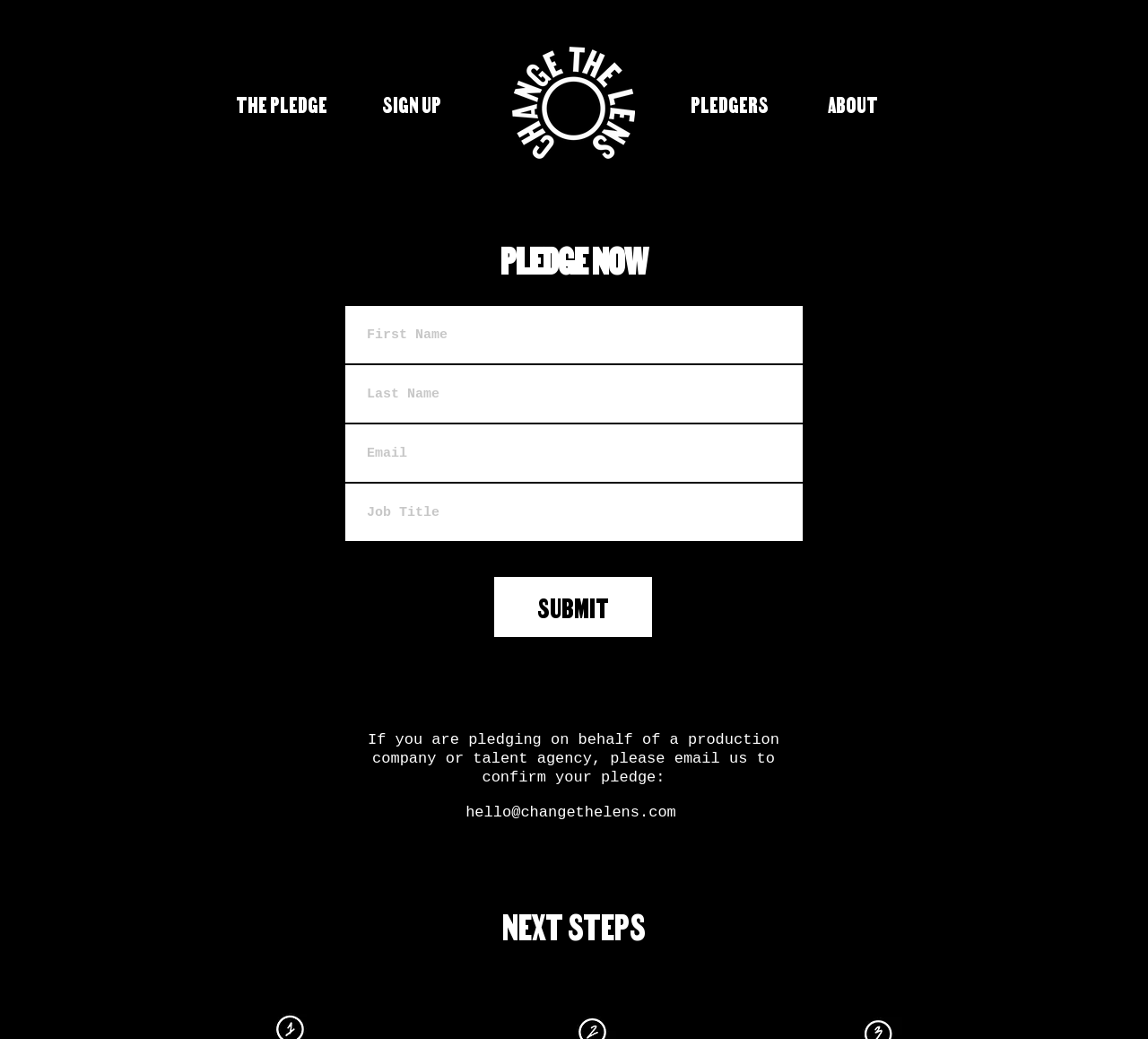Use a single word or phrase to answer the question: What is the next step after pledging?

NEXT STEPS